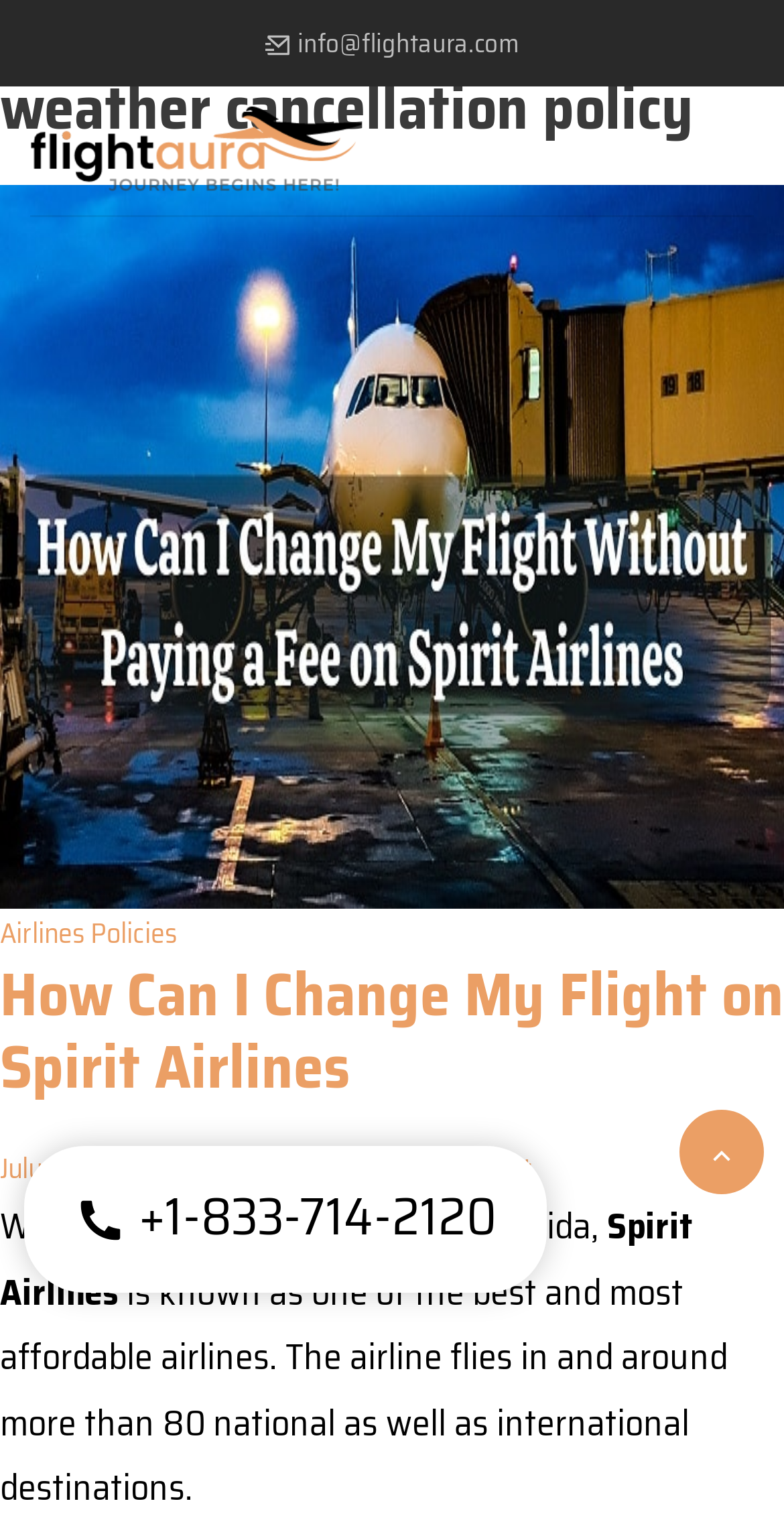Answer with a single word or phrase: 
What is the name of the airline discussed on this webpage?

Spirit Airlines